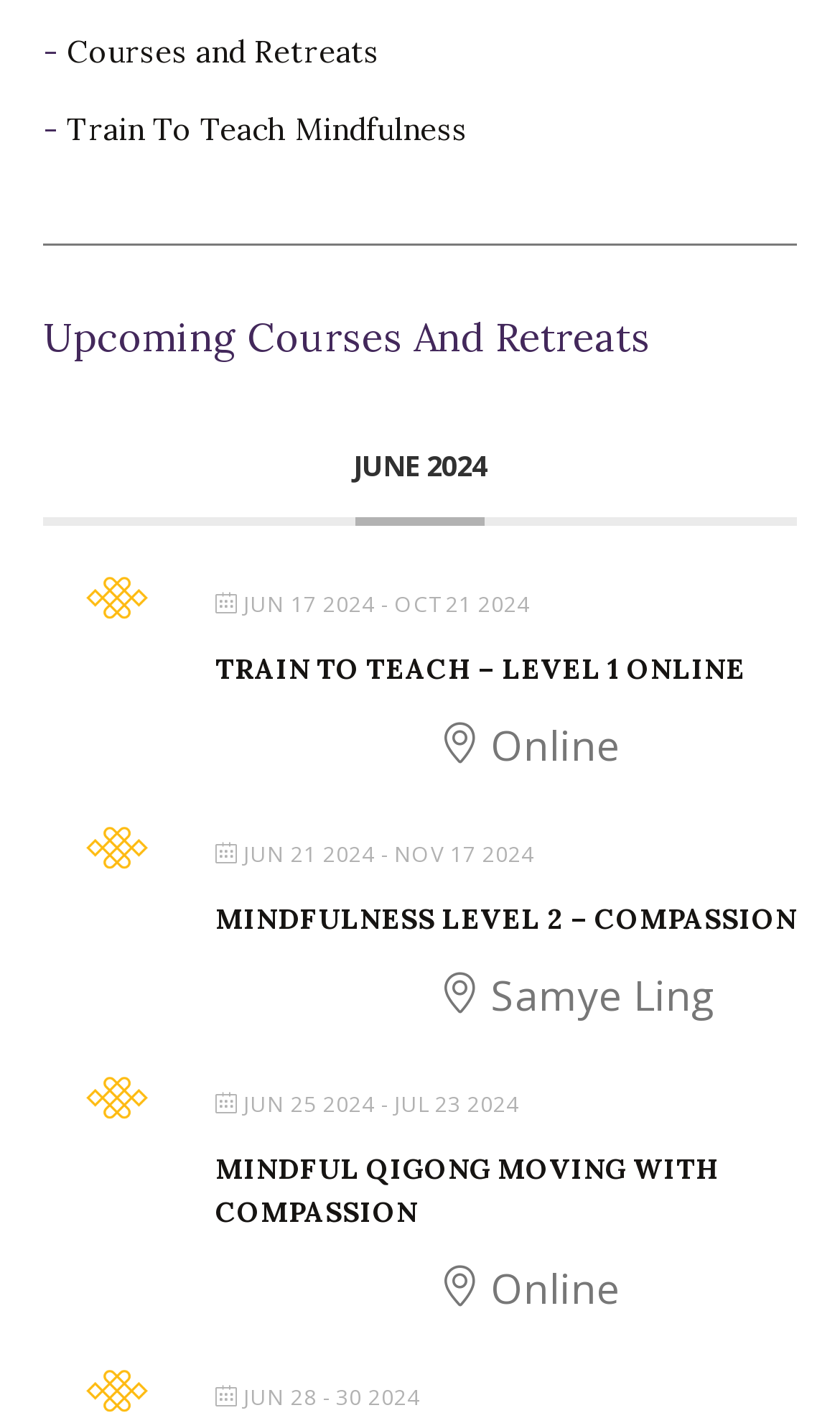Can you look at the image and give a comprehensive answer to the question:
What is the format of the 'TRAIN TO TEACH – LEVEL 1 ONLINE' course?

I found the format of the 'TRAIN TO TEACH – LEVEL 1 ONLINE' course by looking at the StaticText element with the text 'Online' which is a child of the article element containing the link with the text 'TRAIN TO TEACH – LEVEL 1 ONLINE'.